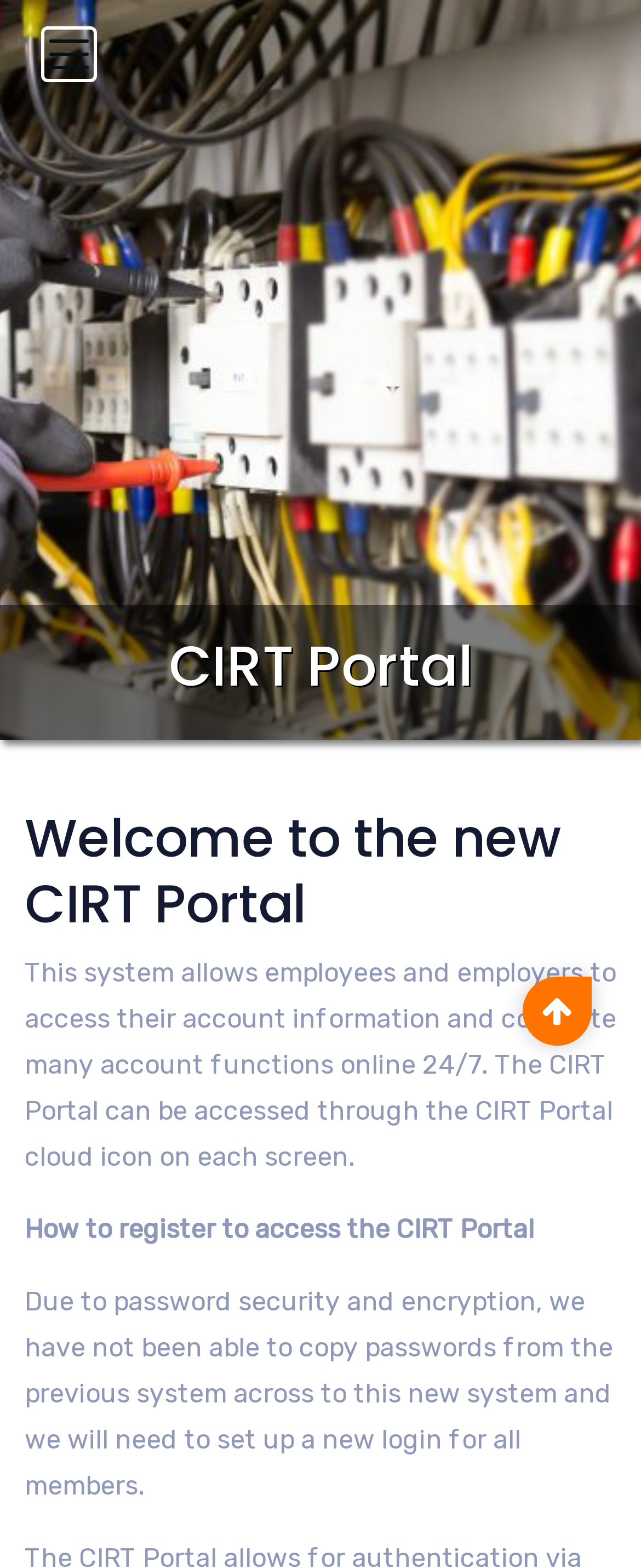What is the icon on the top right corner?
Using the information from the image, provide a comprehensive answer to the question.

The image element with bounding box coordinates [0.601, 0.247, 0.625, 0.256] is described as a cloud icon, which is mentioned in the StaticText element as the way to access the CIRT Portal.